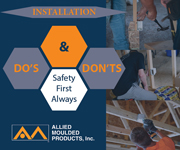Provide your answer in a single word or phrase: 
What is the color of the 'DO'S' text?

White